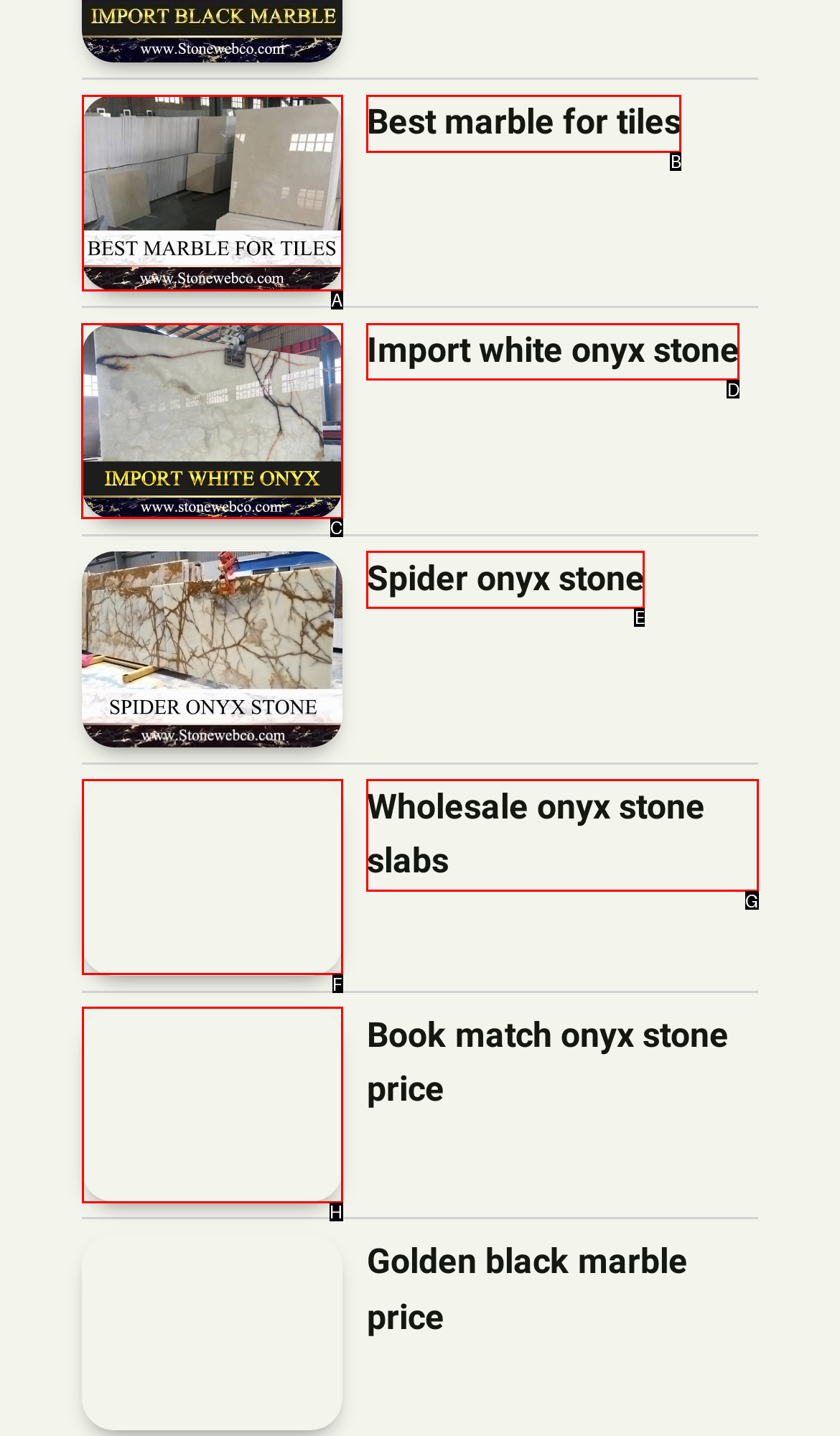Identify the correct choice to execute this task: Learn about Import white onyx stone
Respond with the letter corresponding to the right option from the available choices.

C